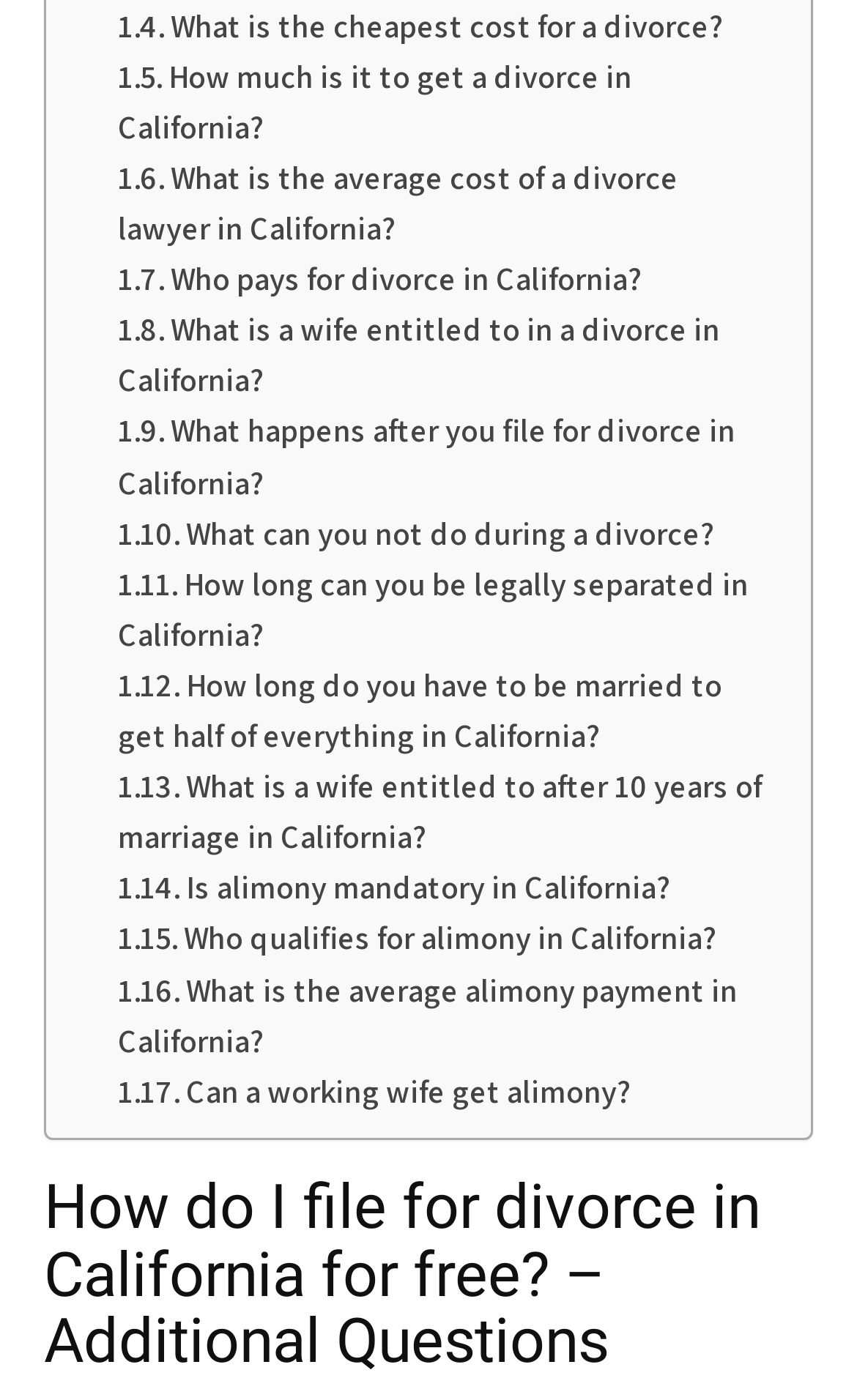Bounding box coordinates are to be given in the format (top-left x, top-left y, bottom-right x, bottom-right y). All values must be floating point numbers between 0 and 1. Provide the bounding box coordinate for the UI element described as: Is alimony mandatory in California?

[0.138, 0.619, 0.781, 0.649]